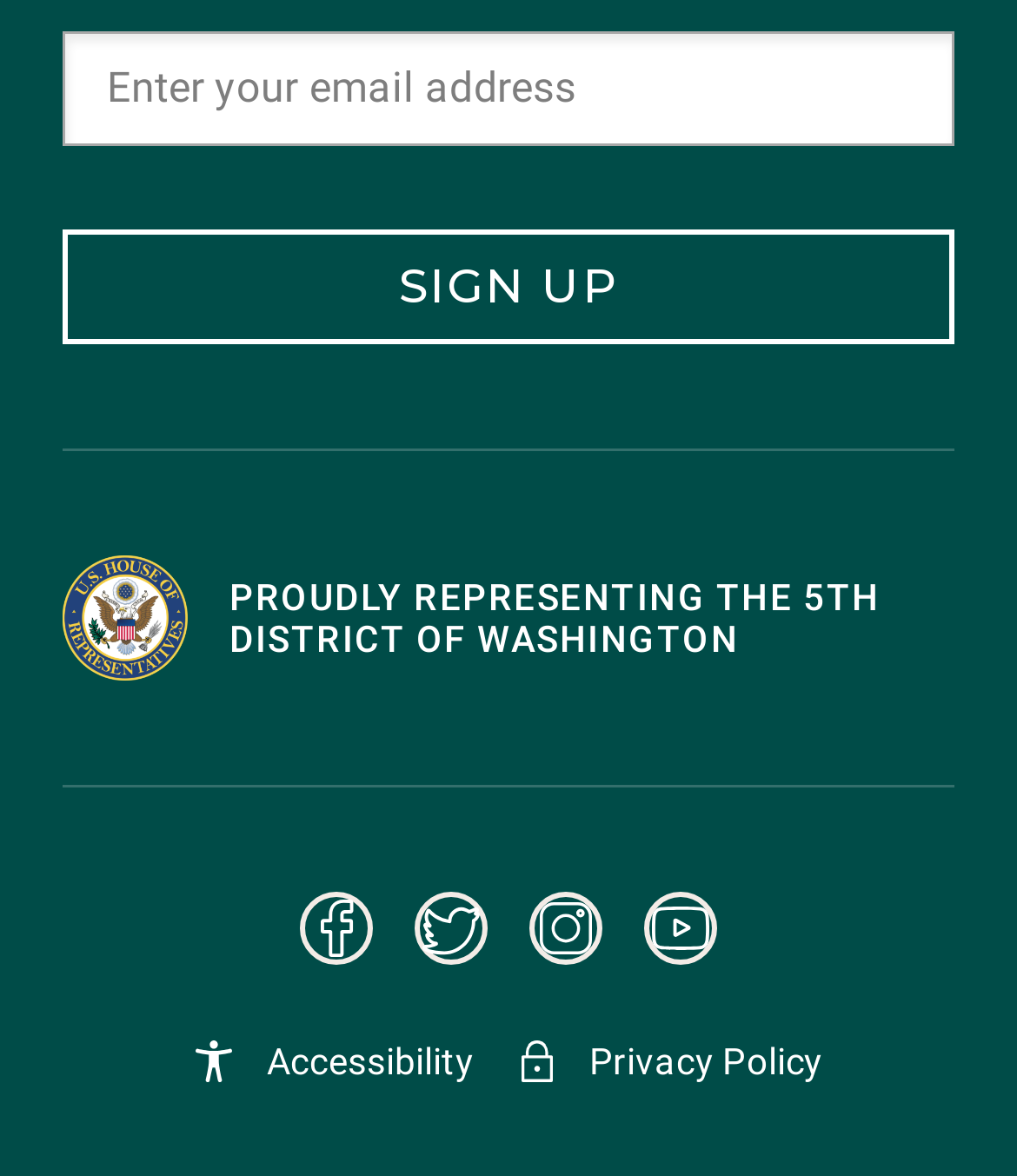Specify the bounding box coordinates for the region that must be clicked to perform the given instruction: "Check Accessibility".

[0.19, 0.876, 0.466, 0.929]